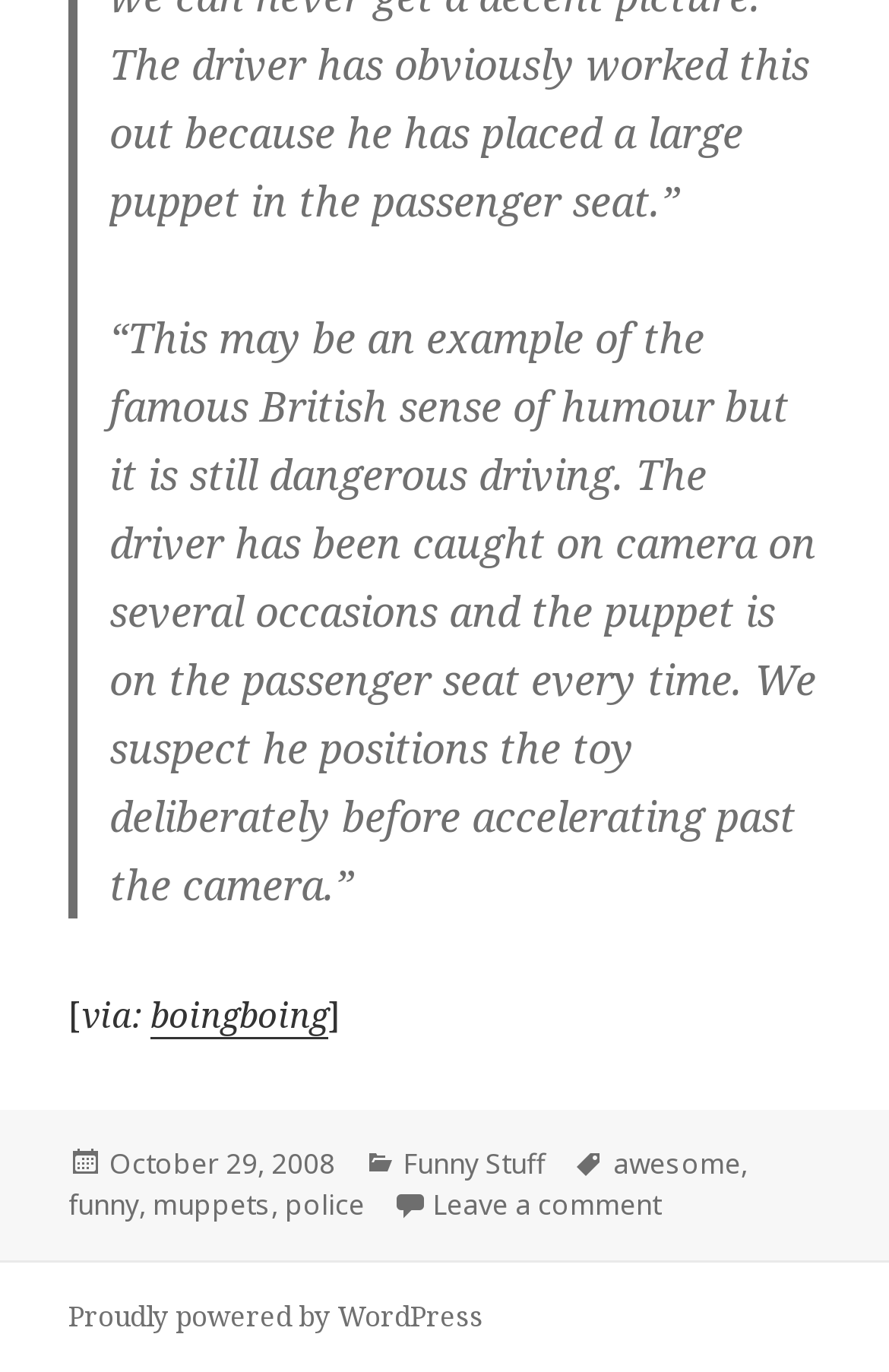Locate the bounding box for the described UI element: "October 29, 2008November 18, 2008". Ensure the coordinates are four float numbers between 0 and 1, formatted as [left, top, right, bottom].

[0.123, 0.834, 0.377, 0.864]